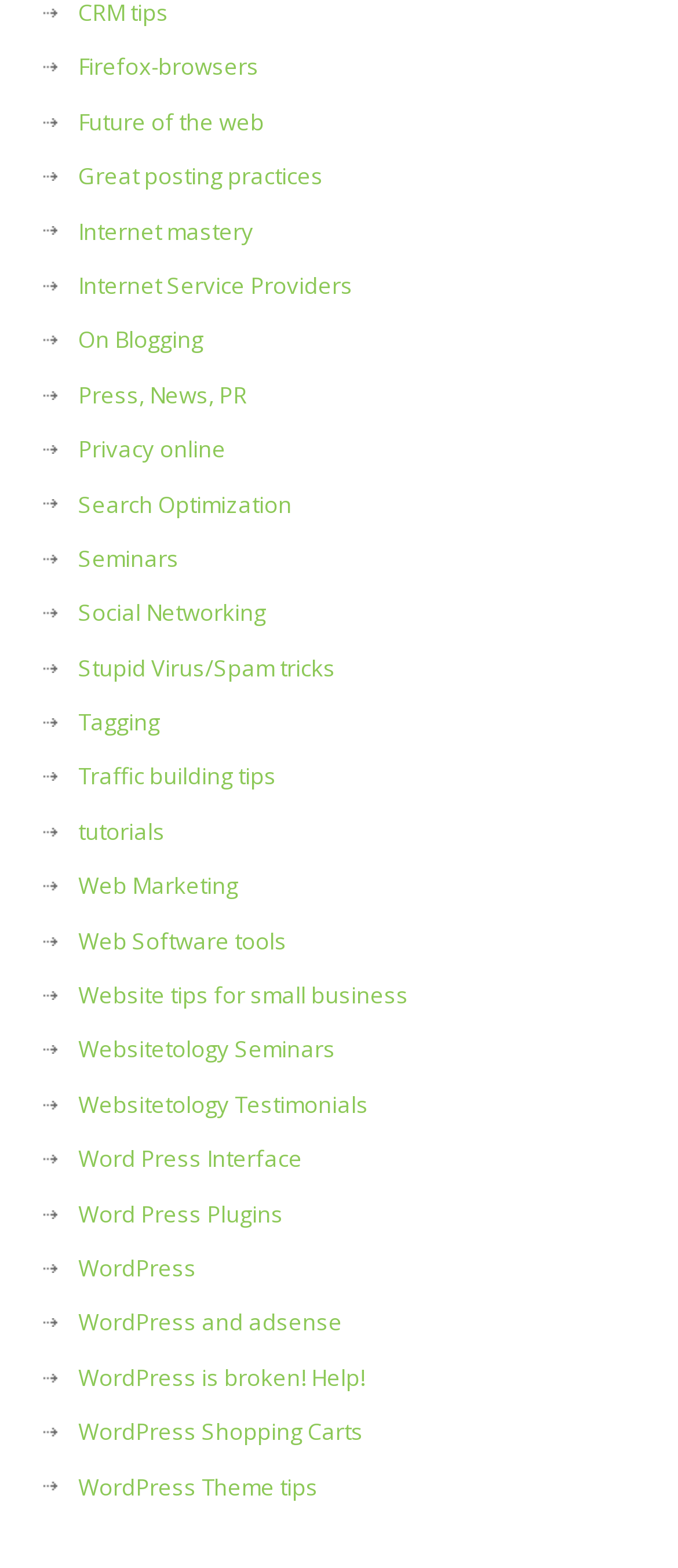Respond to the following query with just one word or a short phrase: 
How many links are on the webpage?

316